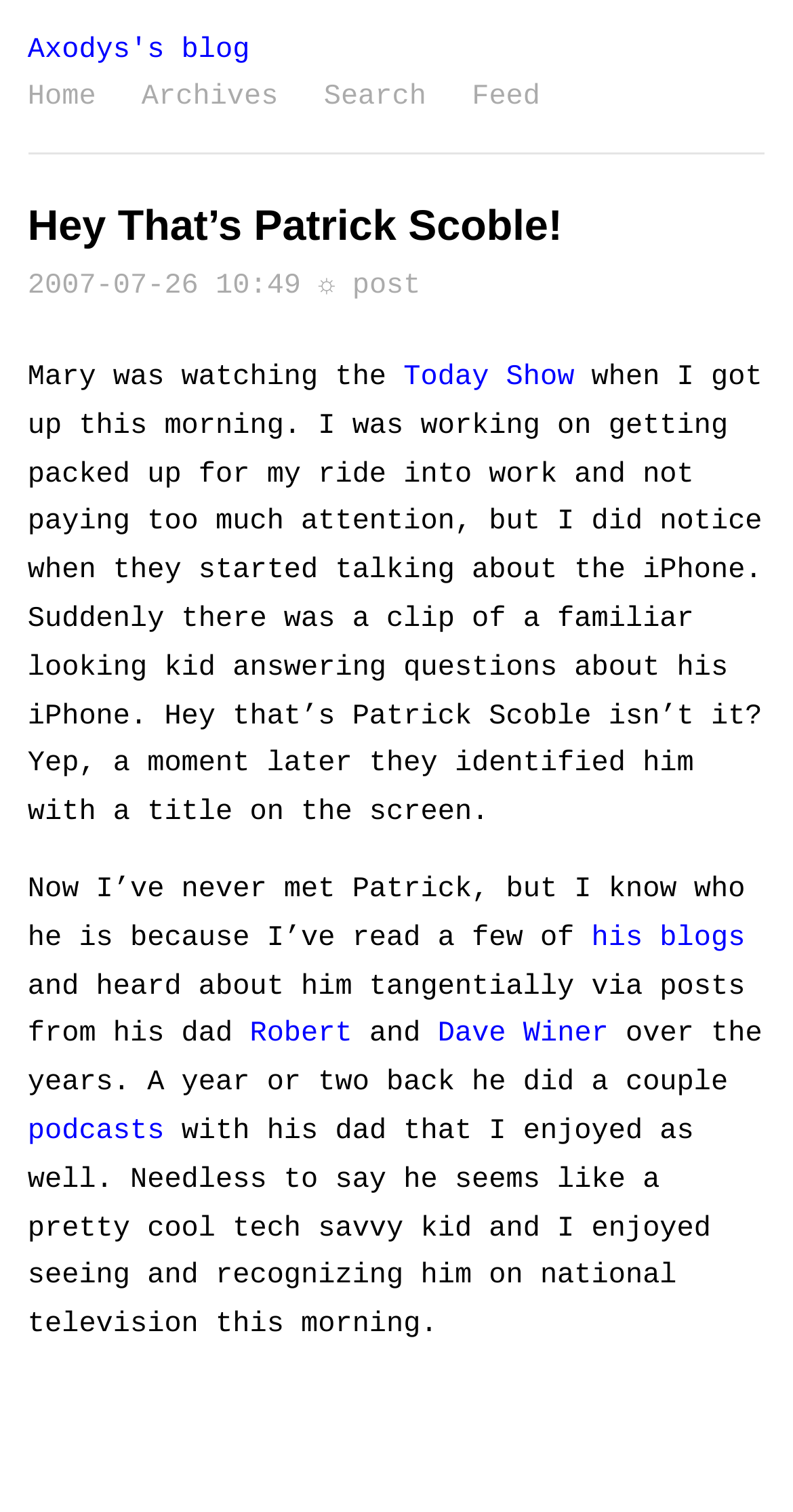What is the name of Patrick's dad mentioned in the article?
Could you give a comprehensive explanation in response to this question?

The article mentions that the author has heard about Patrick tangentially via posts from his dad, Robert.